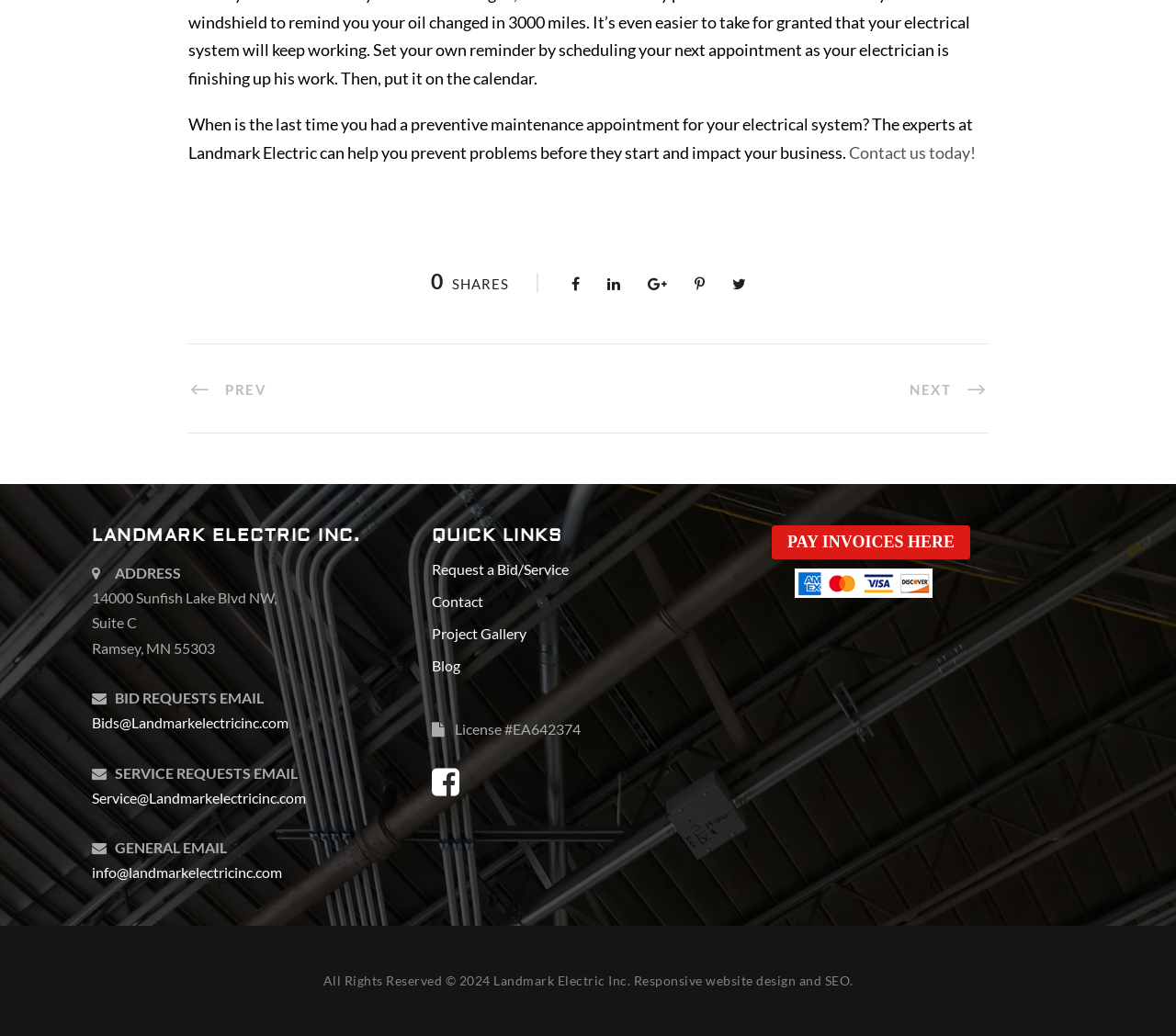Please locate the bounding box coordinates for the element that should be clicked to achieve the following instruction: "View January 2023". Ensure the coordinates are given as four float numbers between 0 and 1, i.e., [left, top, right, bottom].

None